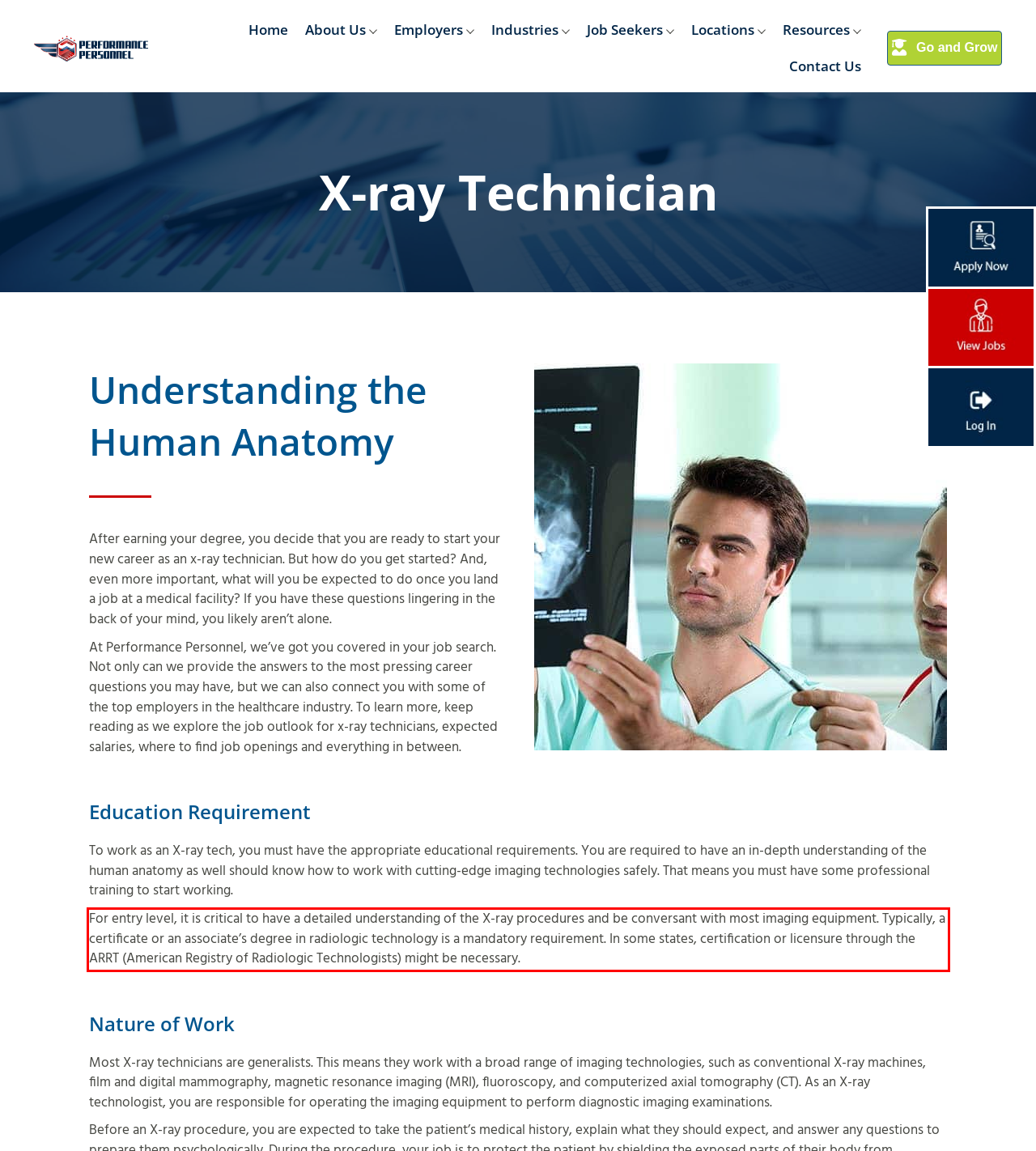With the provided screenshot of a webpage, locate the red bounding box and perform OCR to extract the text content inside it.

For entry level, it is critical to have a detailed understanding of the X-ray procedures and be conversant with most imaging equipment. Typically, a certificate or an associate’s degree in radiologic technology is a mandatory requirement. In some states, certification or licensure through the ARRT (American Registry of Radiologic Technologists) might be necessary.